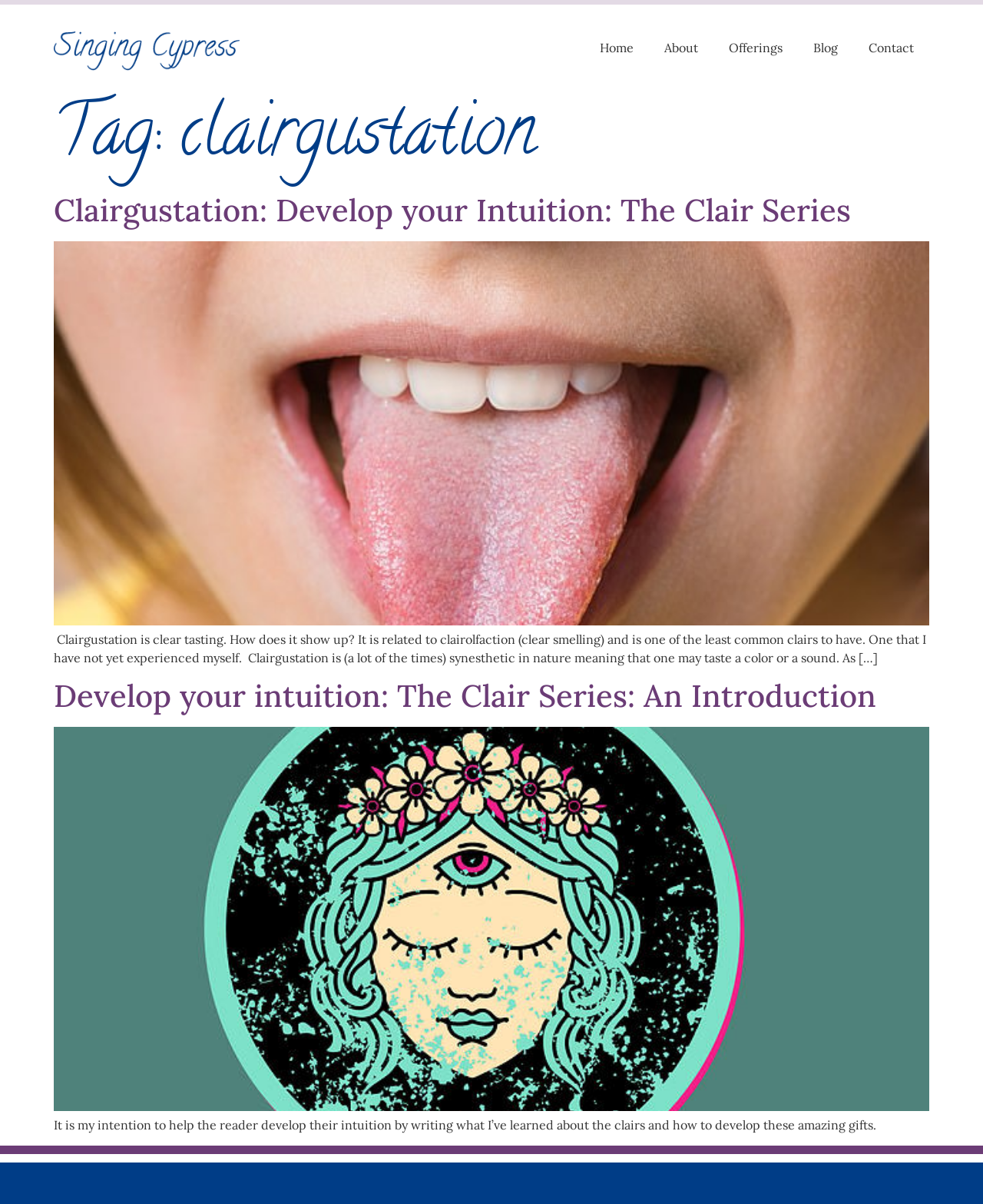What is the author's intention in writing the Clair Series?
Using the image as a reference, give a one-word or short phrase answer.

To help develop intuition